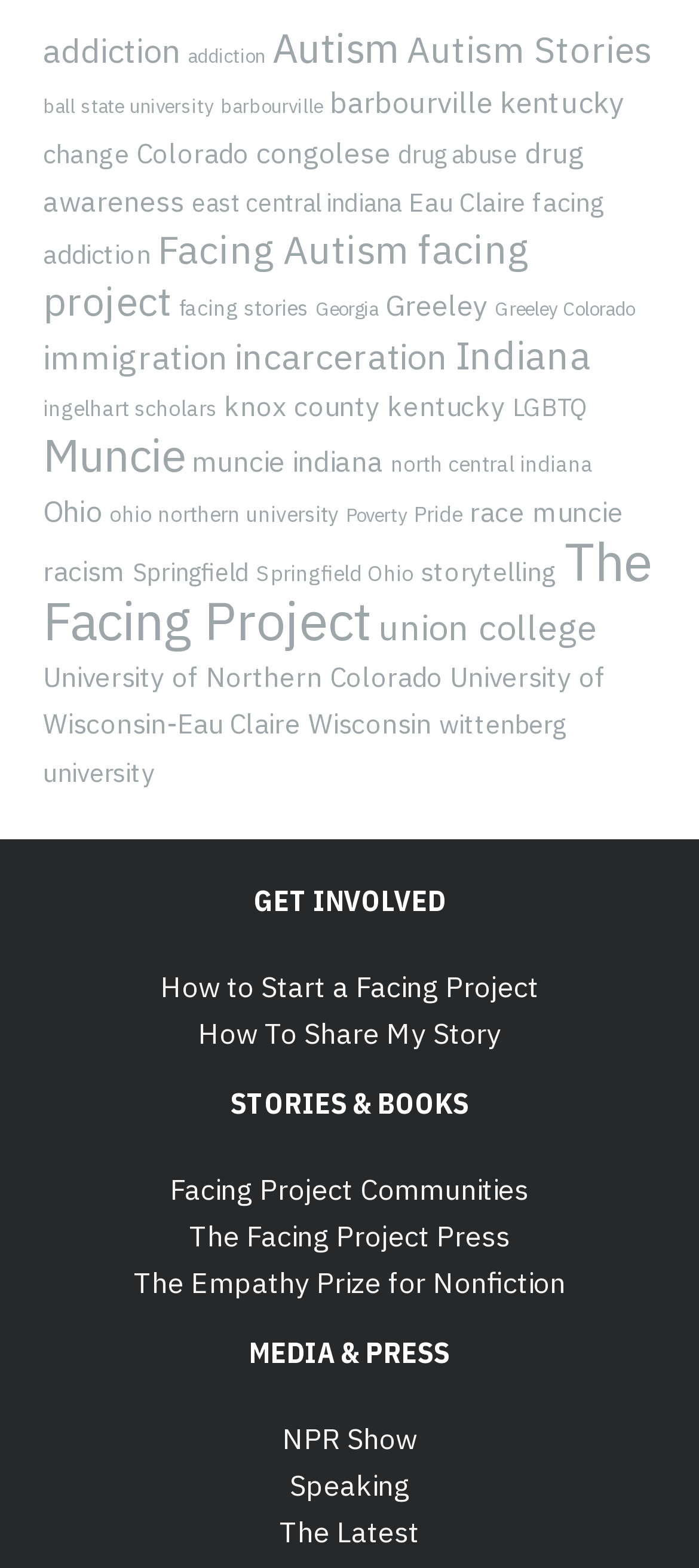Indicate the bounding box coordinates of the element that needs to be clicked to satisfy the following instruction: "Get involved in the Facing Project". The coordinates should be four float numbers between 0 and 1, i.e., [left, top, right, bottom].

[0.026, 0.563, 0.974, 0.587]